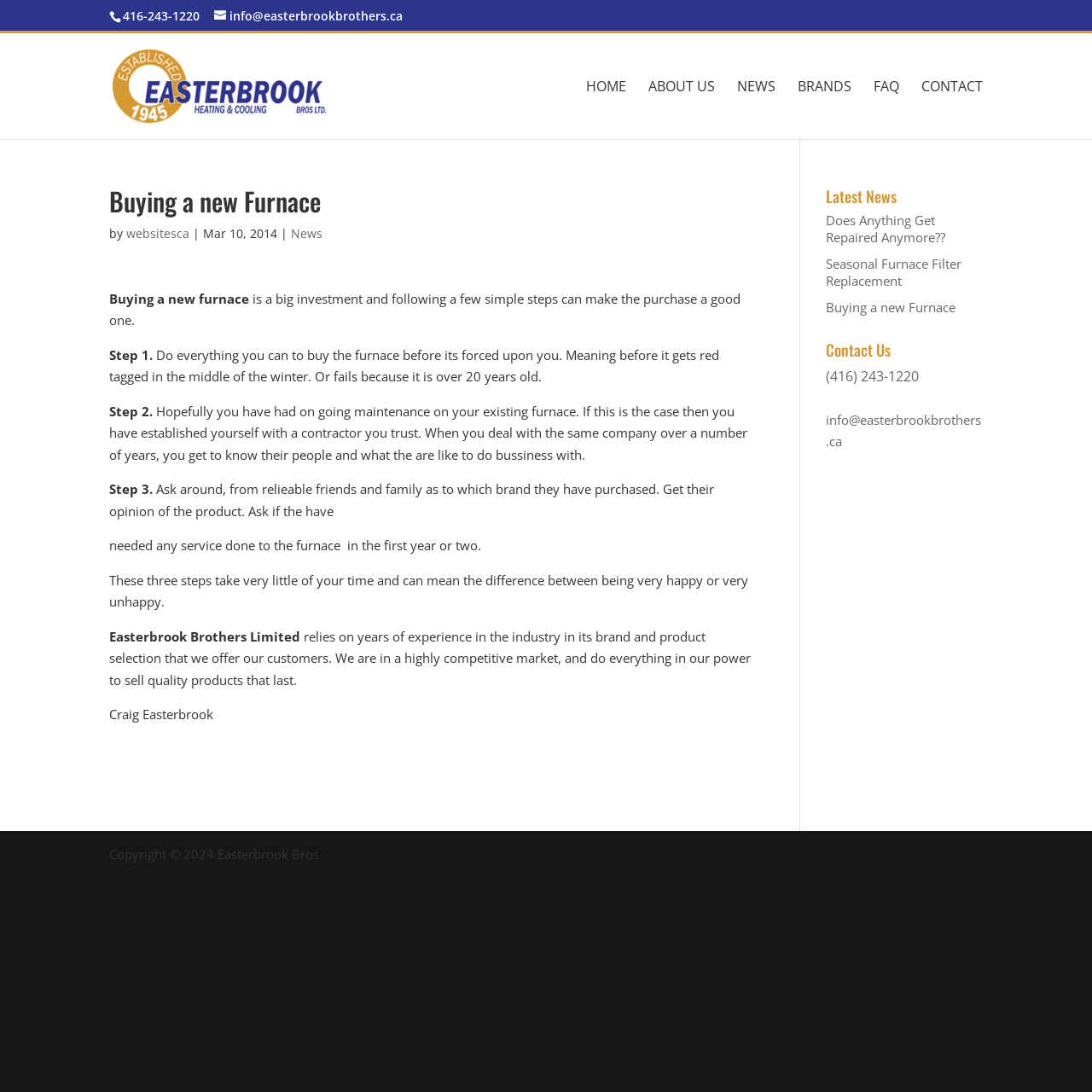Determine the bounding box coordinates of the region to click in order to accomplish the following instruction: "Search for something". Provide the coordinates as four float numbers between 0 and 1, specifically [left, top, right, bottom].

[0.1, 0.03, 0.9, 0.031]